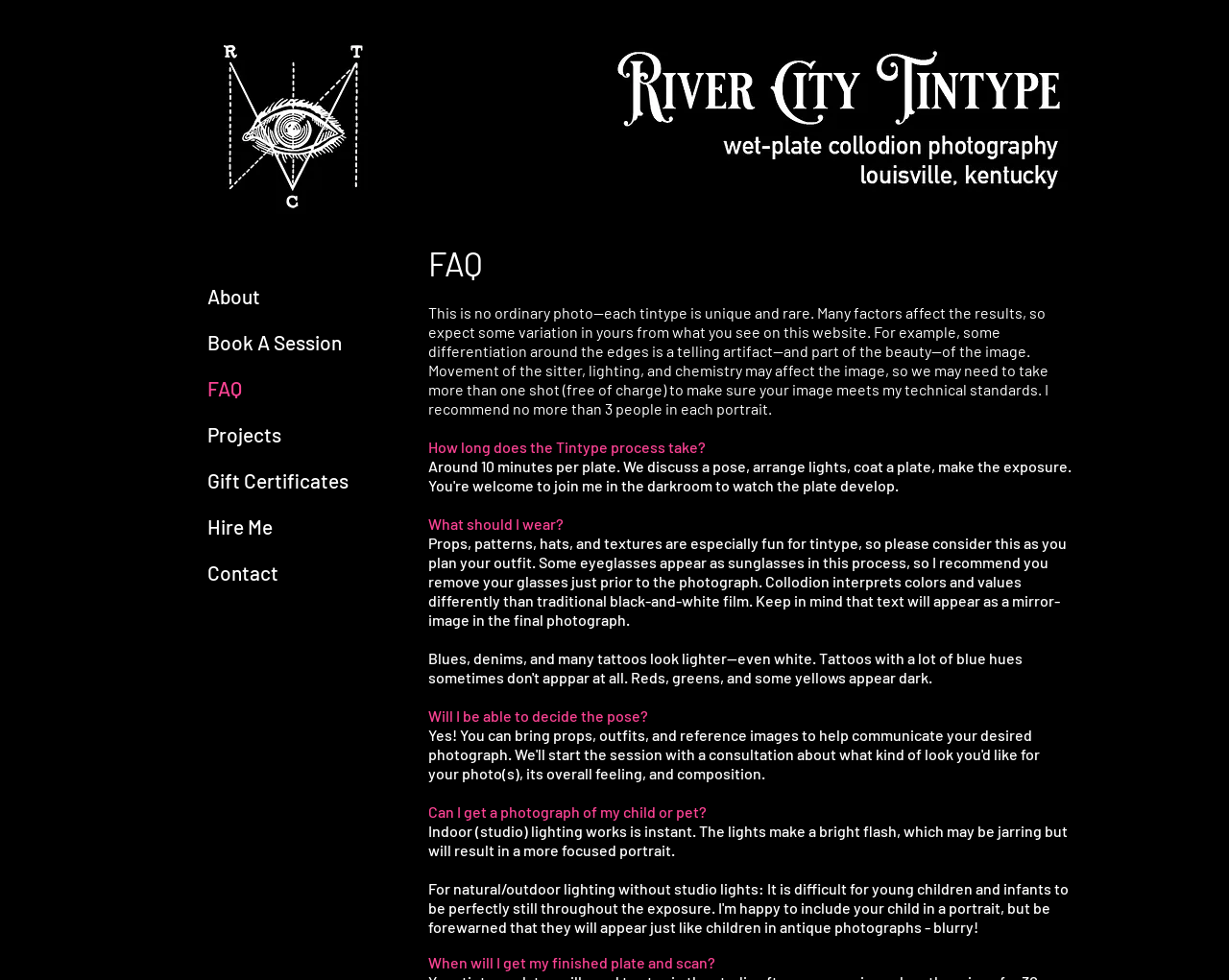Based on what you see in the screenshot, provide a thorough answer to this question: What may affect the image quality?

The webpage mentions that movement of the sitter, lighting, and chemistry may affect the image quality, which is why the photographer may need to take more than one shot to ensure the image meets their technical standards.